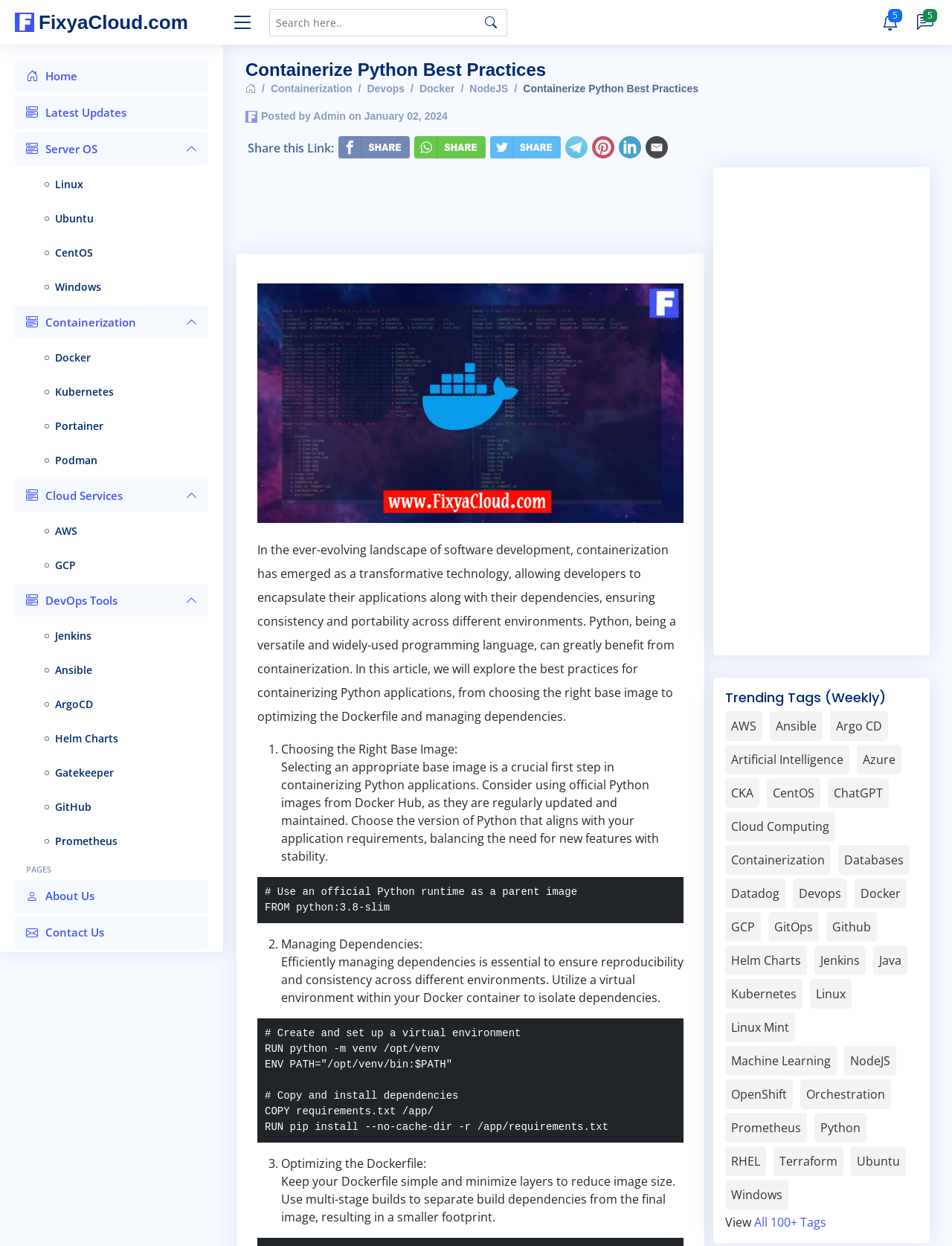Please determine the bounding box coordinates of the clickable area required to carry out the following instruction: "Share to Facebook". The coordinates must be four float numbers between 0 and 1, represented as [left, top, right, bottom].

[0.355, 0.109, 0.43, 0.127]